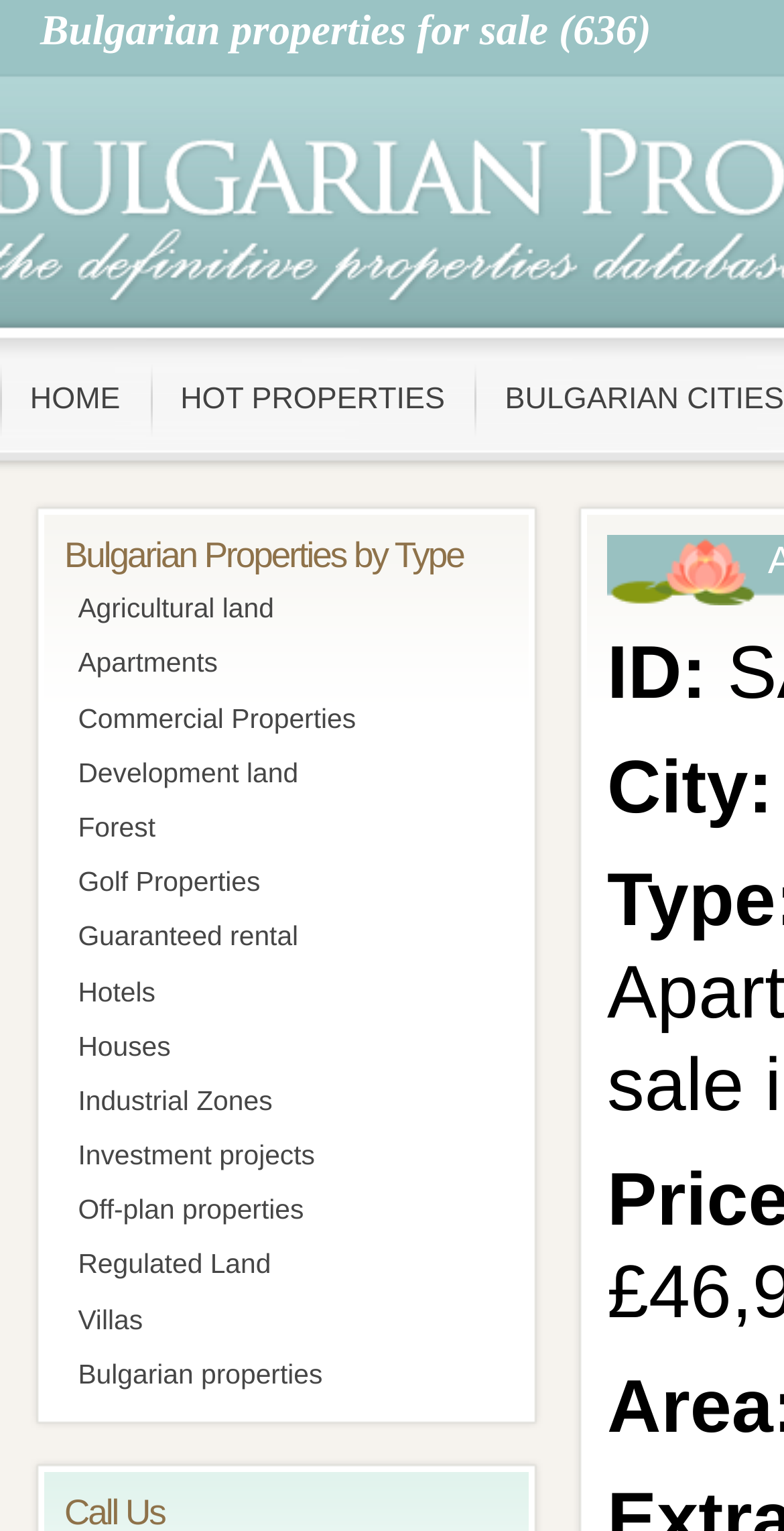What is the text next to 'ID:'?
Using the visual information from the image, give a one-word or short-phrase answer.

Not found